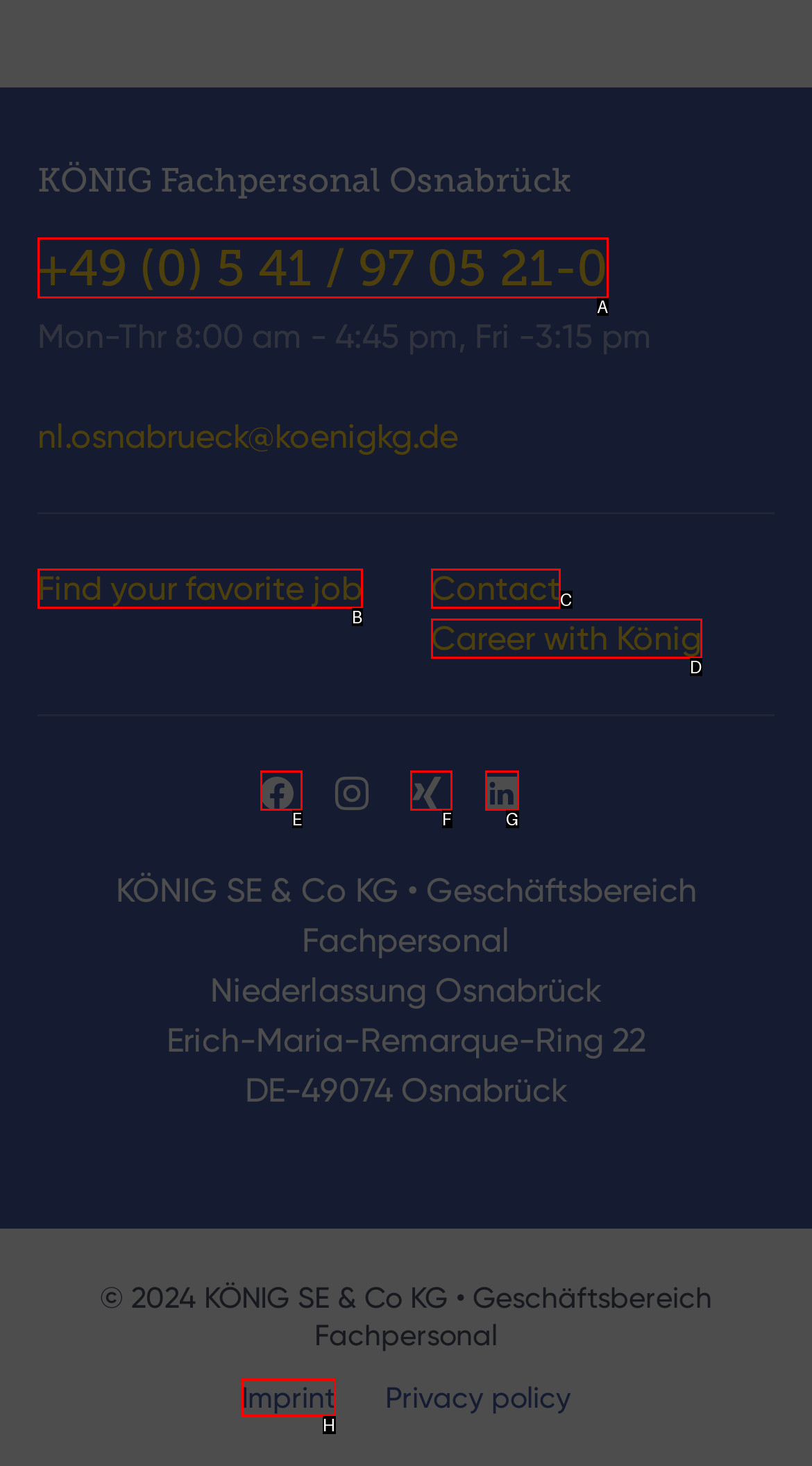Given the description: Aomenxing Pujing88, choose the HTML element that matches it. Indicate your answer with the letter of the option.

None